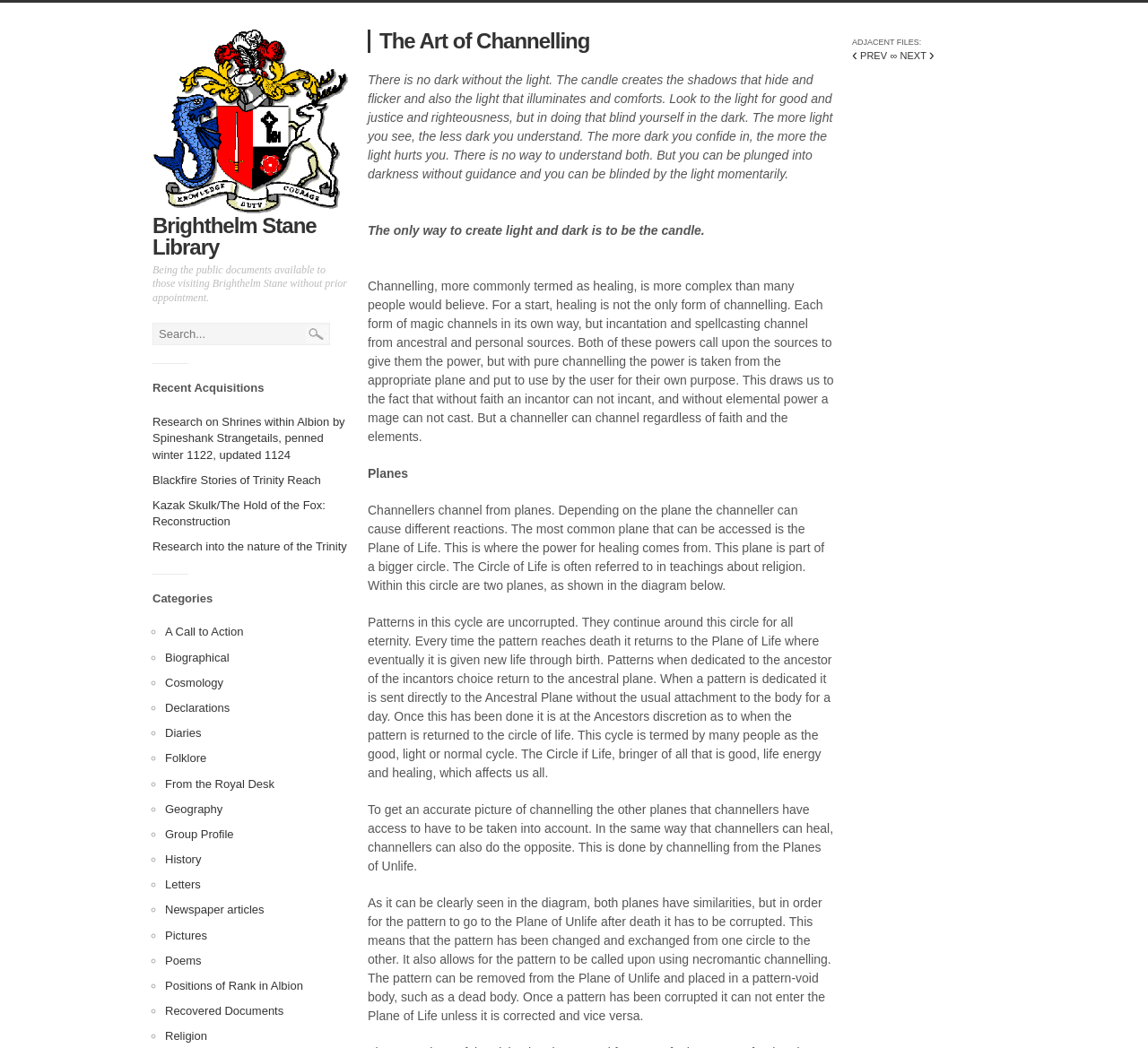Please provide a comprehensive response to the question based on the details in the image: What is the function of the search box?

I found the answer by looking at the search box element which is located at the top of the webpage, and assuming its function is to search for something based on its typical usage.